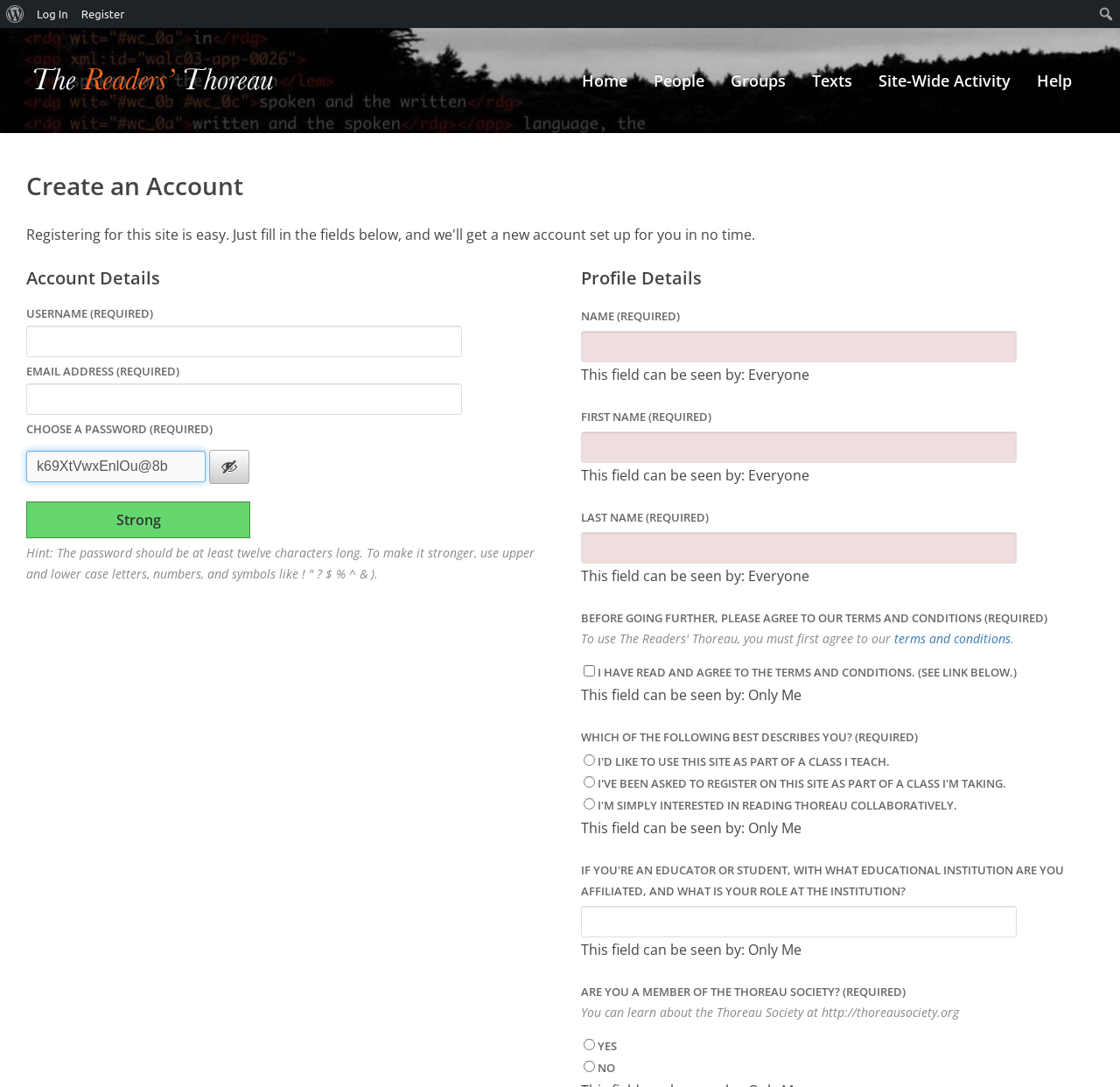What are the options for describing one's role at an educational institution?
Please provide a comprehensive answer based on the visual information in the image.

The webpage provides three radio button options for describing one's role at an educational institution: 'I'd like to use this site as part of a class I teach', 'I've been asked to register on this site as part of a class I'm taking', and 'I'm simply interested in reading Thoreau collaboratively'.